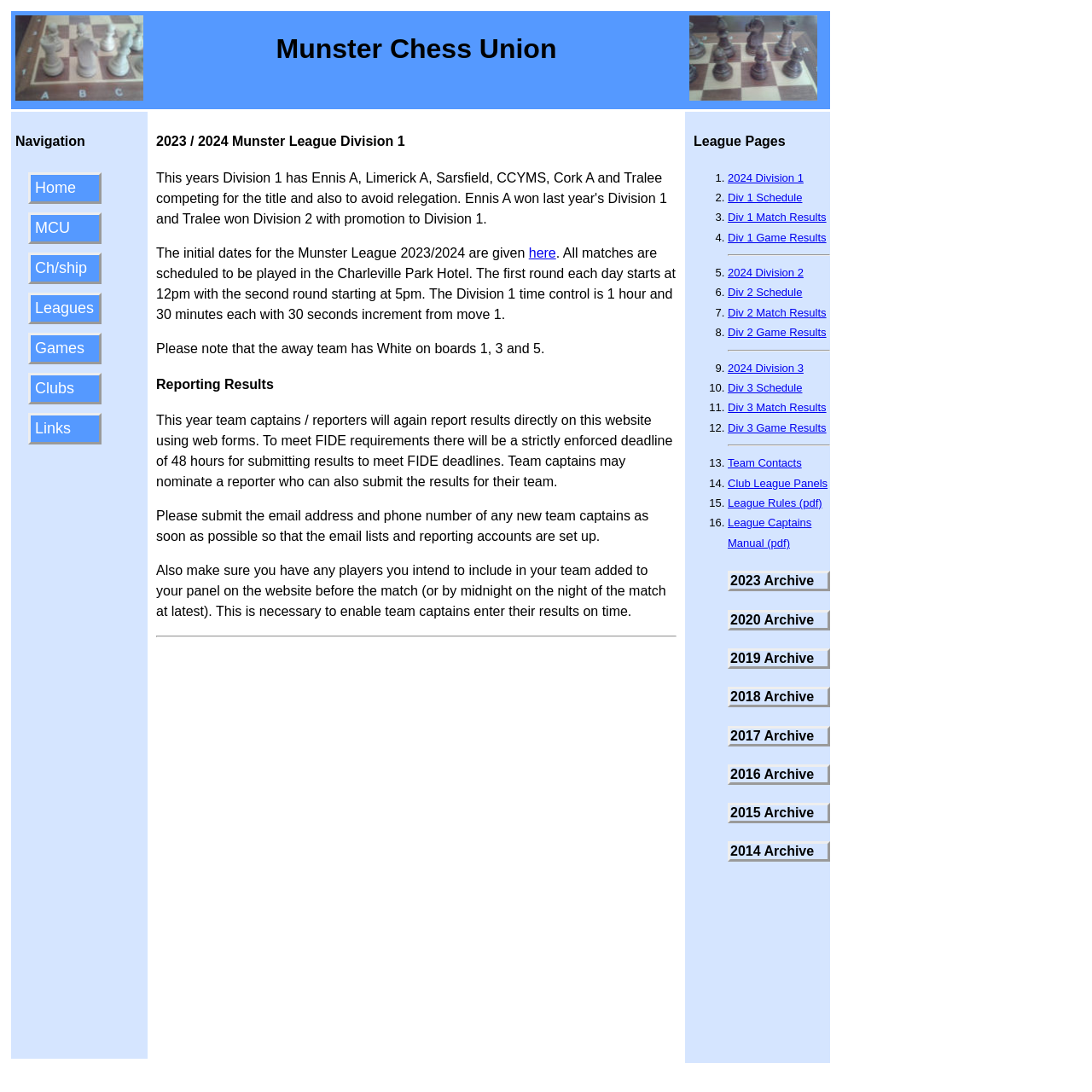What is the deadline for submitting results?
Using the image as a reference, give a one-word or short phrase answer.

48 hours